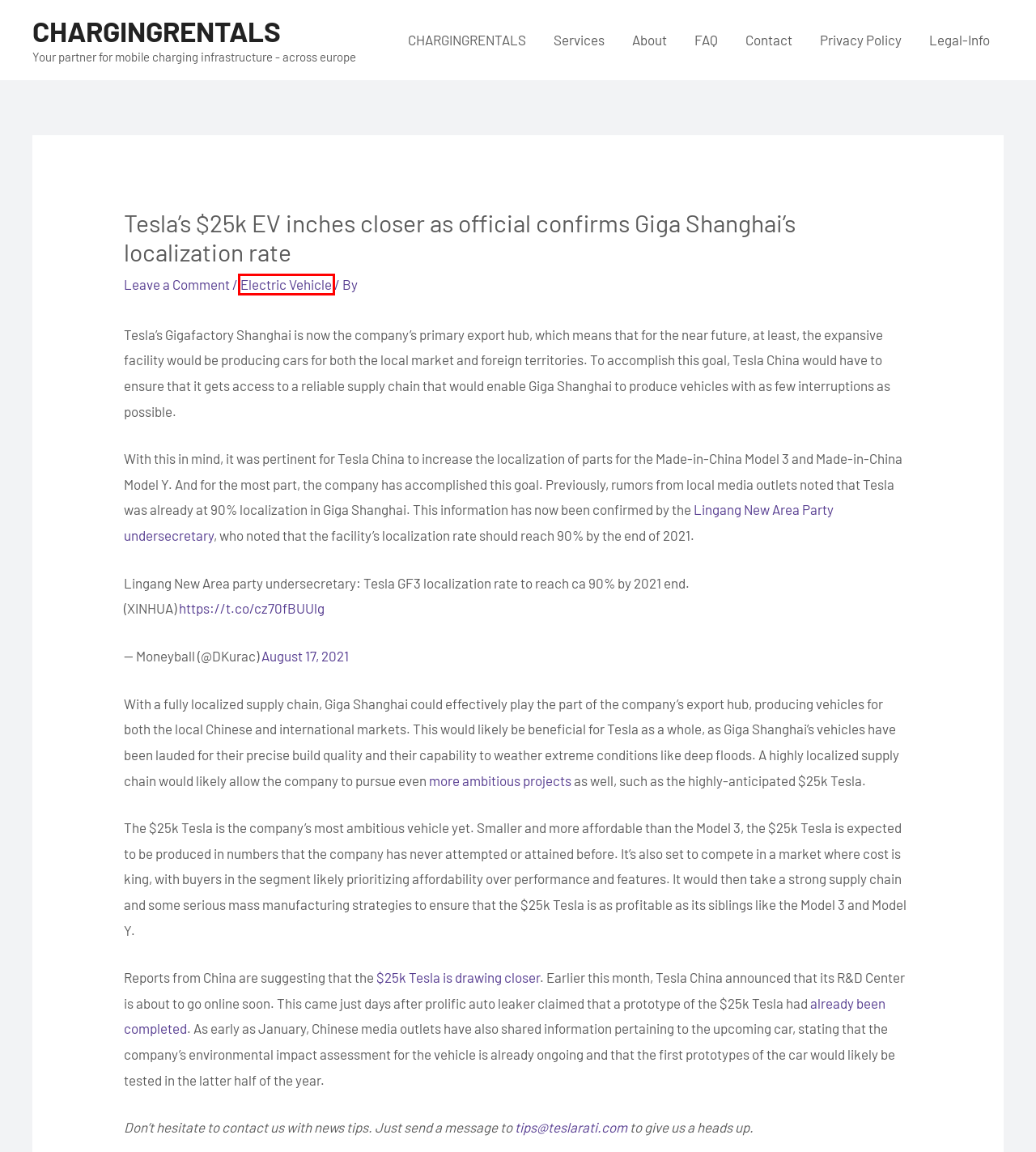You are given a screenshot depicting a webpage with a red bounding box around a UI element. Select the description that best corresponds to the new webpage after clicking the selected element. Here are the choices:
A. FAQ - CHARGINGRENTALS
B. Tesla R&D Center nears completion, hints at $25k car inching closer to production
C. Tesla China's $25k car to be sold globally, confirms exec in state media interview
D. Contact - CHARGINGRENTALS
E. Privacy Policy - CHARGINGRENTALS
F. https://twitter.com/DKurac/status/1397187053327167506
G. Electric Vehicle Archive - CHARGINGRENTALS
H. Tesla $25K compact electric car prototype has been completed: rumor

G